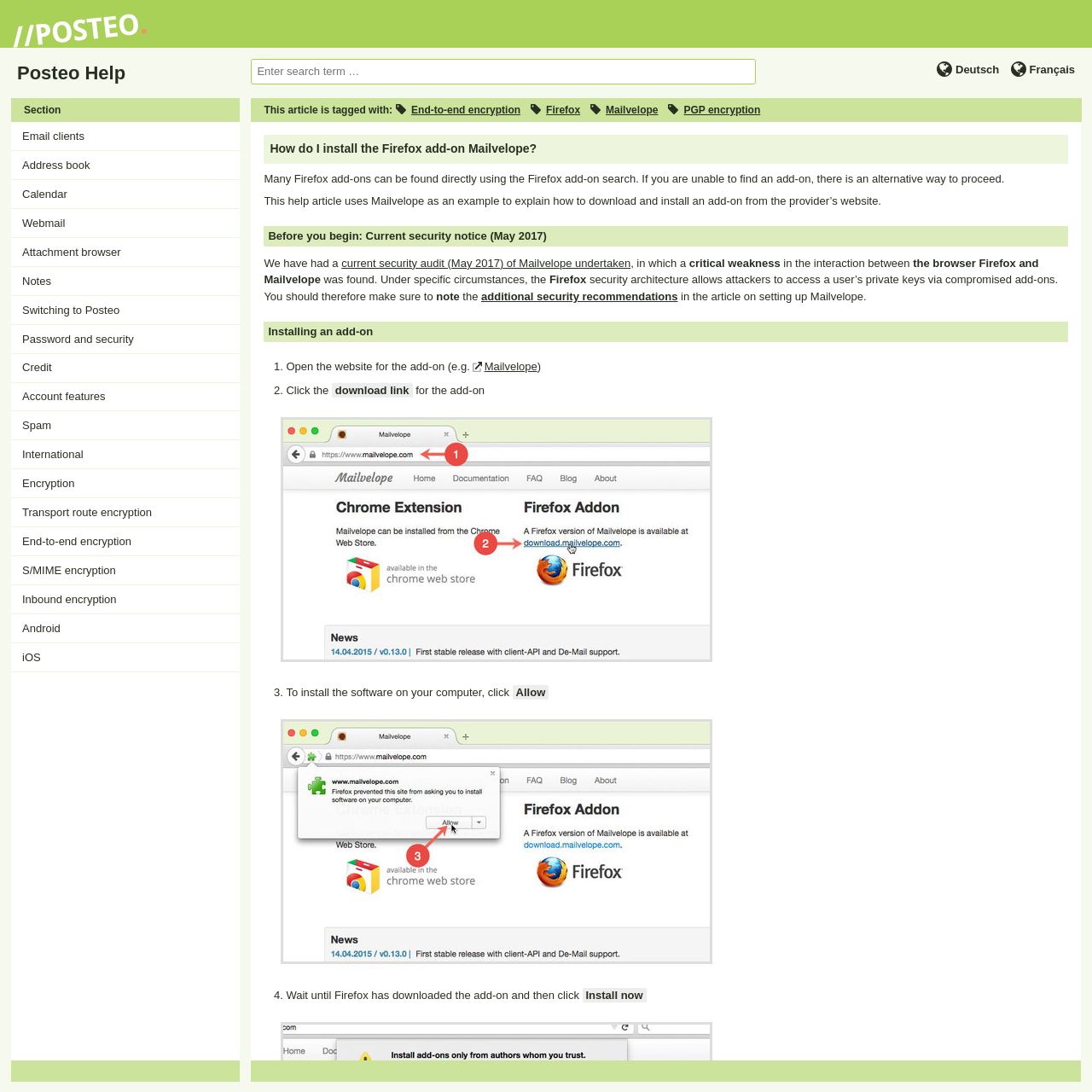Please specify the bounding box coordinates of the clickable section necessary to execute the following command: "Go to VIDU".

None